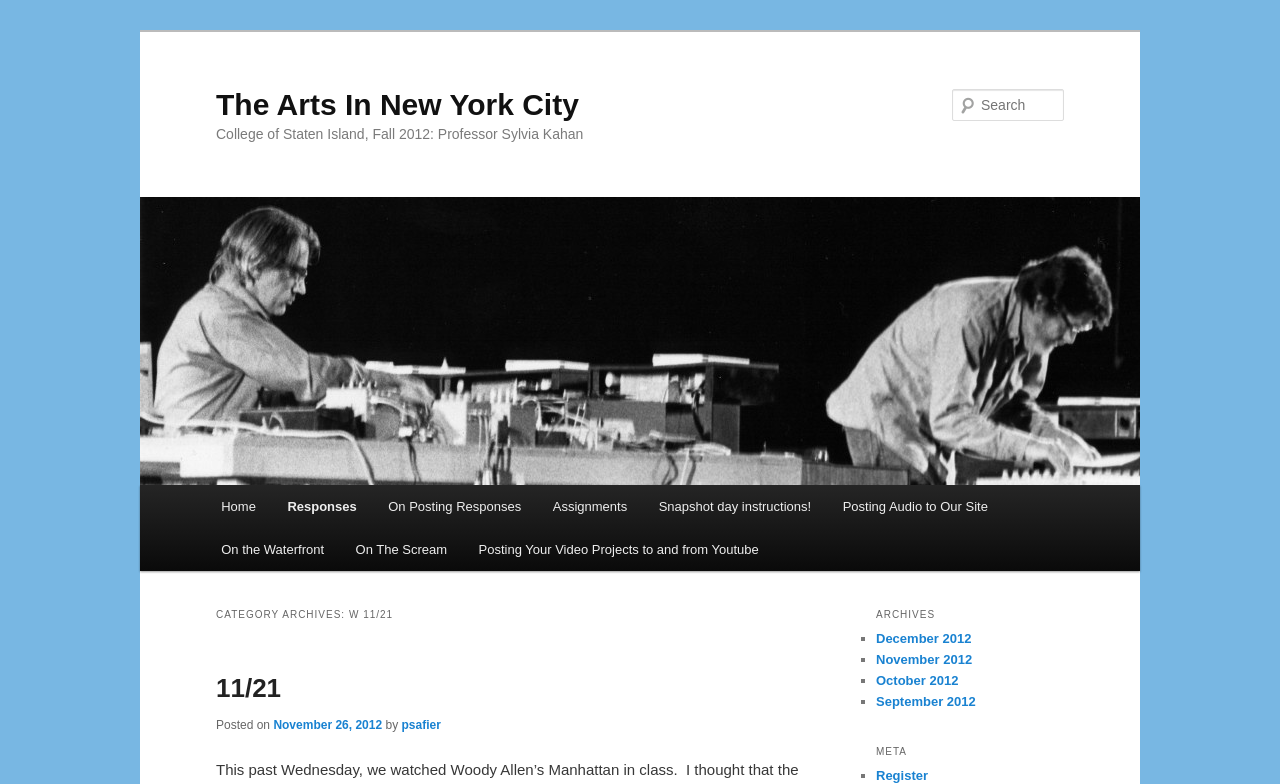Please use the details from the image to answer the following question comprehensively:
What is the name of the college mentioned?

I found the answer by looking at the heading element 'College of Staten Island, Fall 2012: Professor Sylvia Kahan' which is a subheading of the main heading 'The Arts In New York City'.